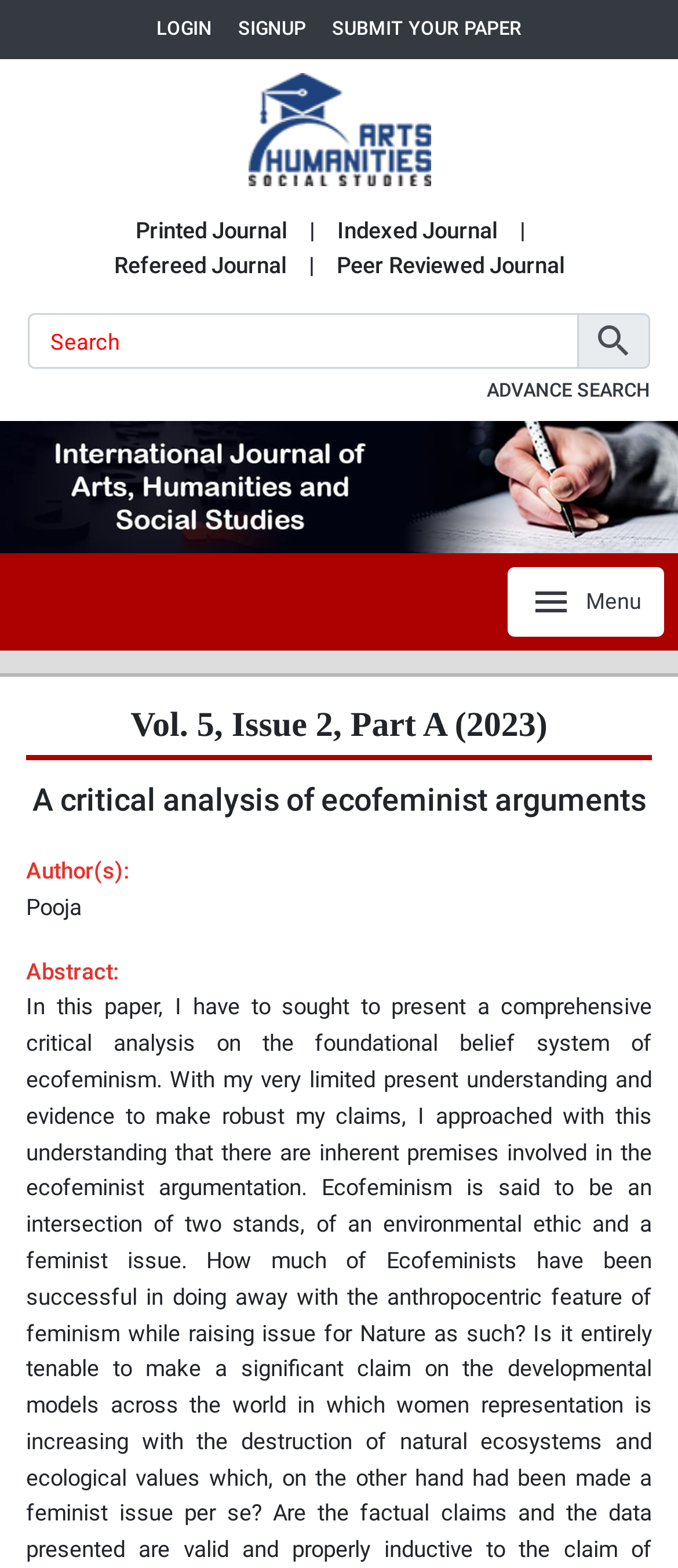What is the author's name?
Provide a concise answer using a single word or phrase based on the image.

Pooja